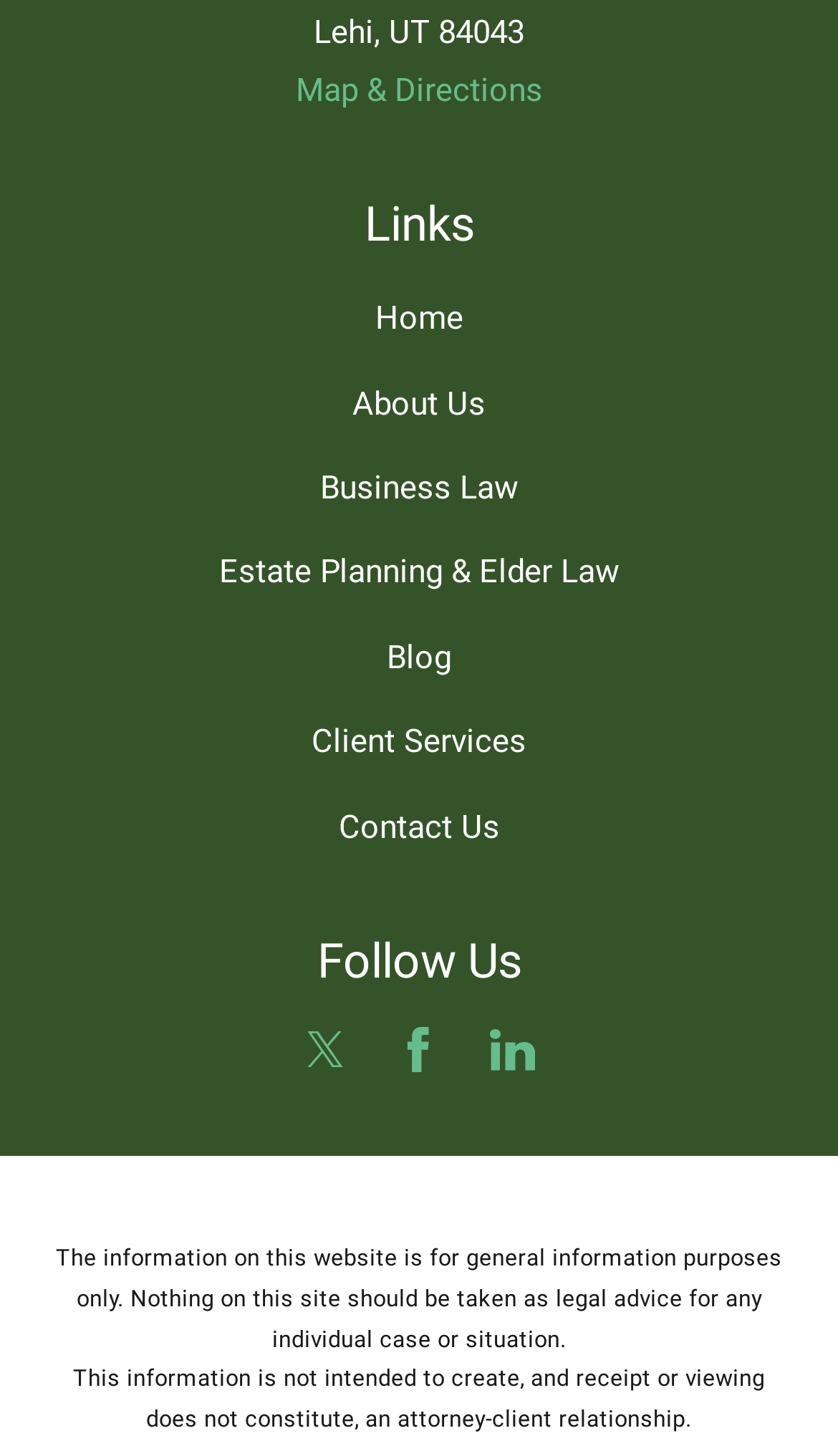Can you pinpoint the bounding box coordinates for the clickable element required for this instruction: "Follow on Twitter"? The coordinates should be four float numbers between 0 and 1, i.e., [left, top, right, bottom].

[0.36, 0.705, 0.415, 0.736]